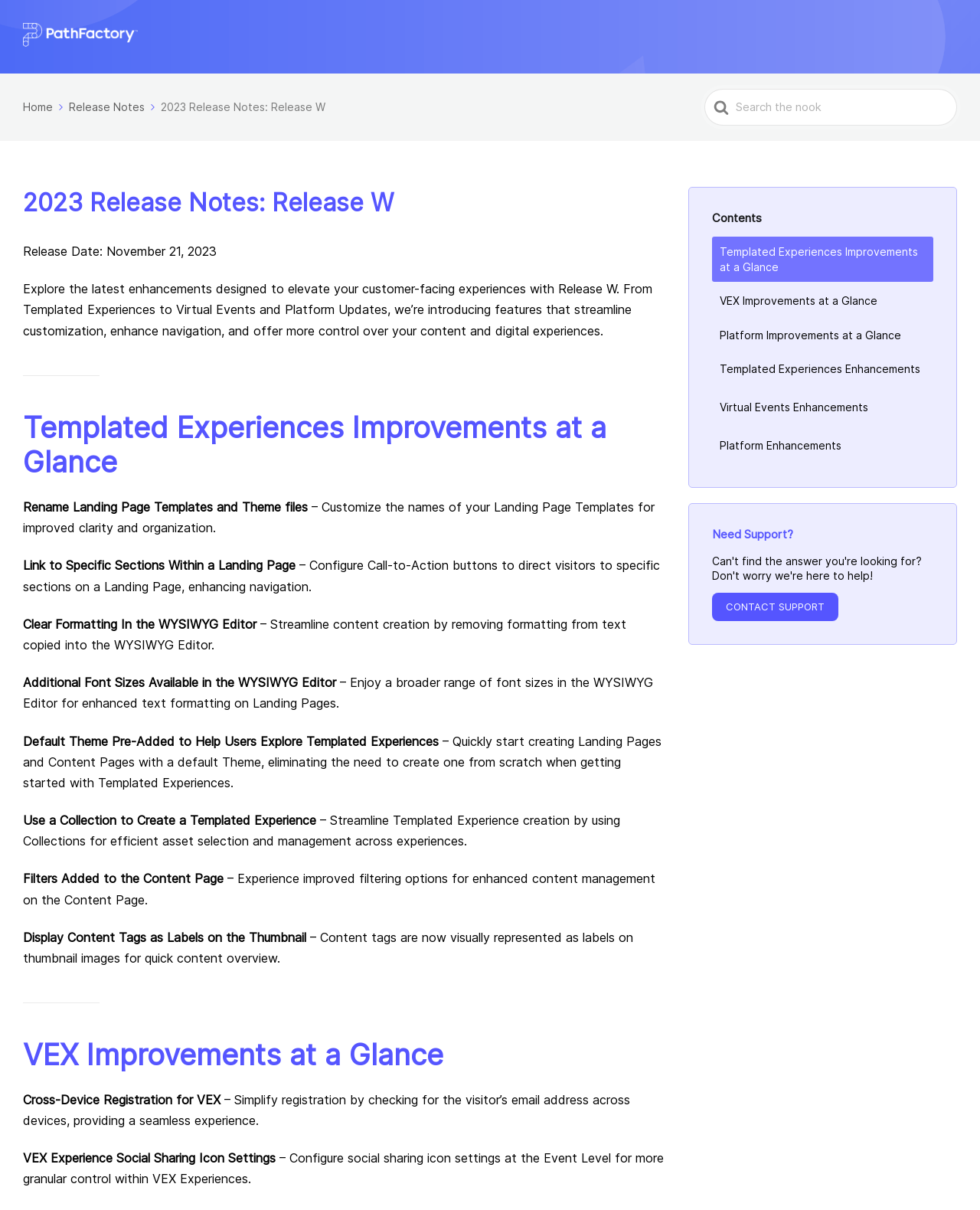Please indicate the bounding box coordinates for the clickable area to complete the following task: "Share on Twitter". The coordinates should be specified as four float numbers between 0 and 1, i.e., [left, top, right, bottom].

None